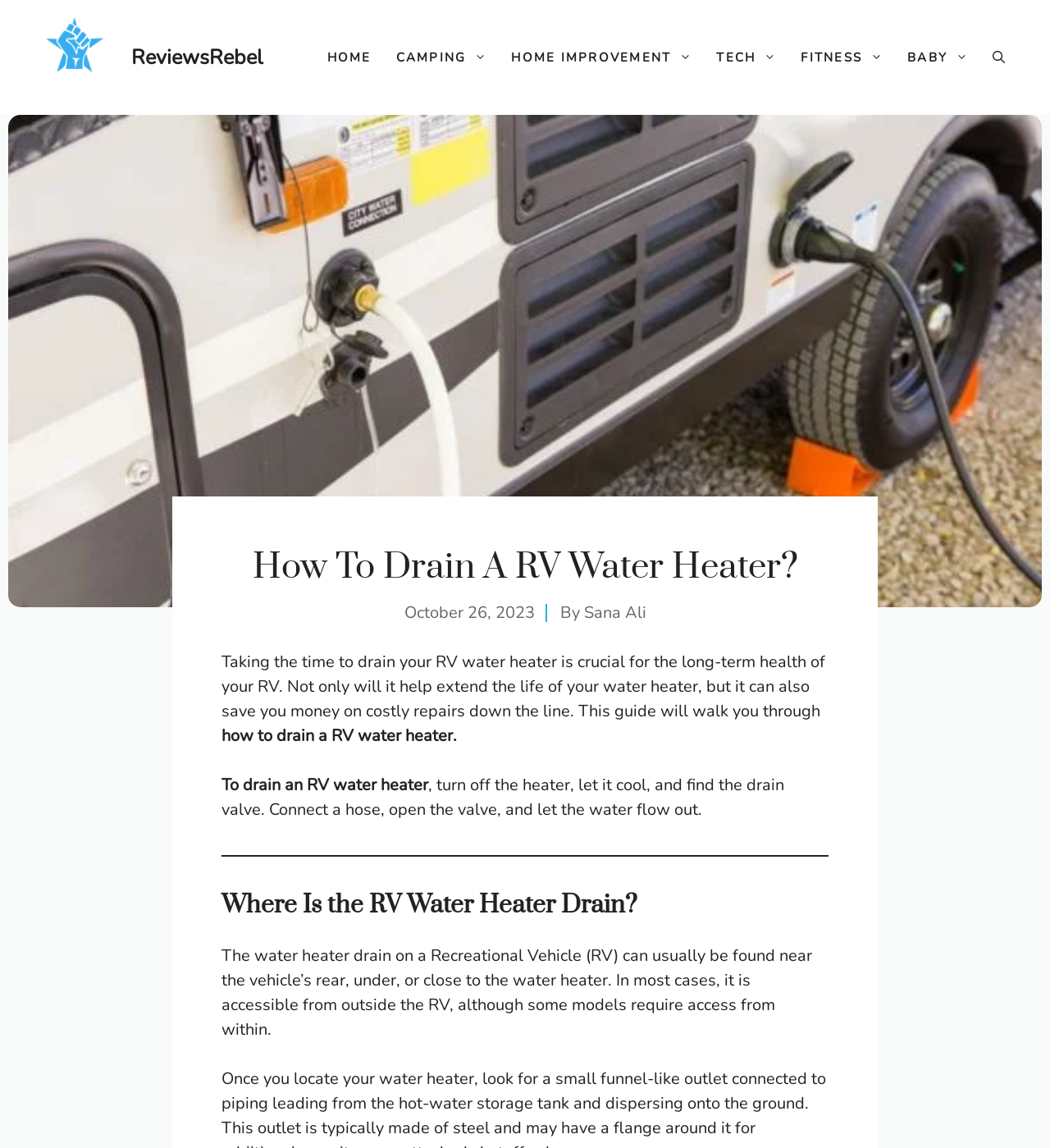When was this article published?
Kindly answer the question with as much detail as you can.

The publication date is mentioned in the article, specifically in the section where it says 'October 26, 2023'.